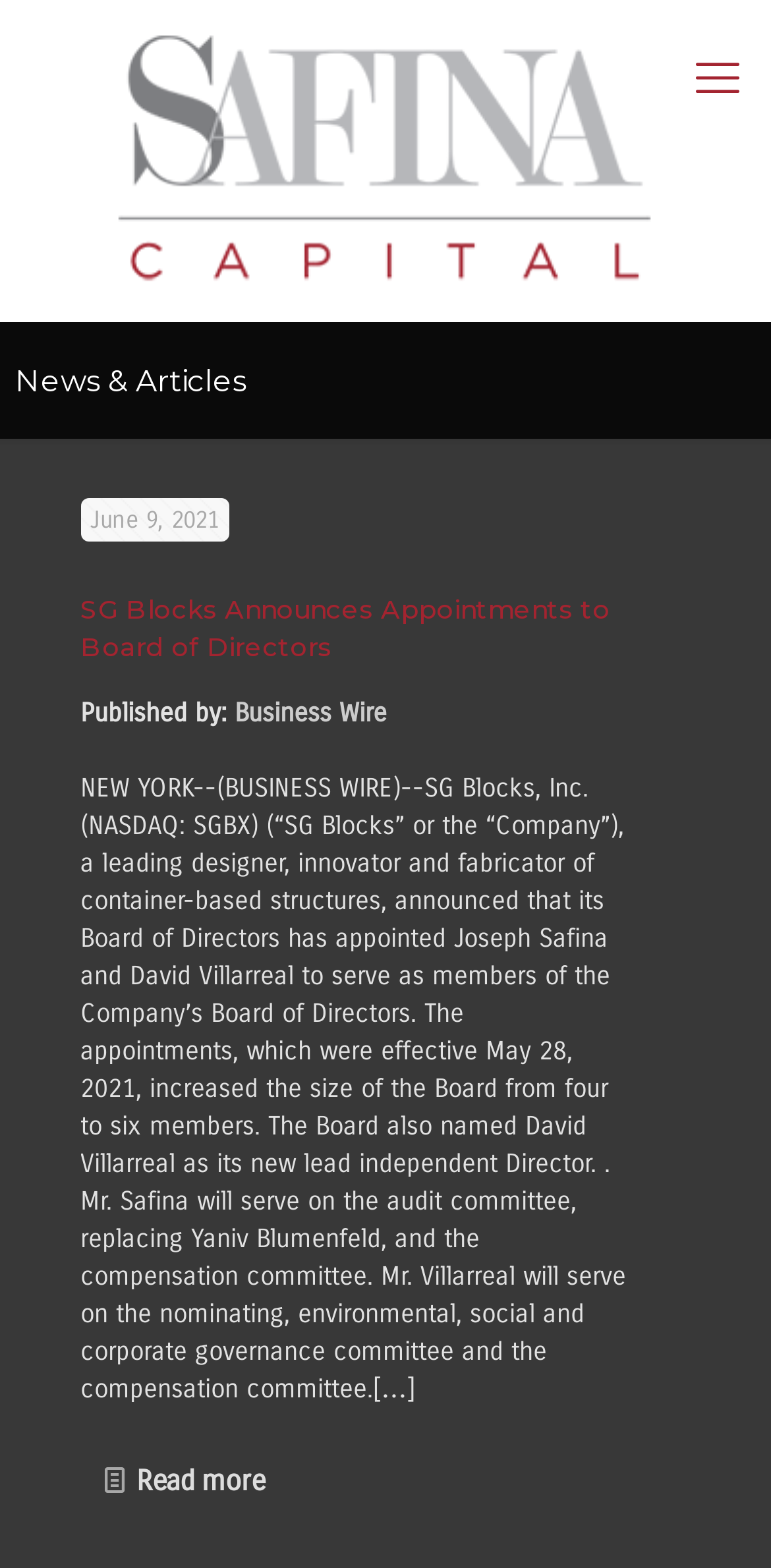What is the main title displayed on this webpage?

News & Articles